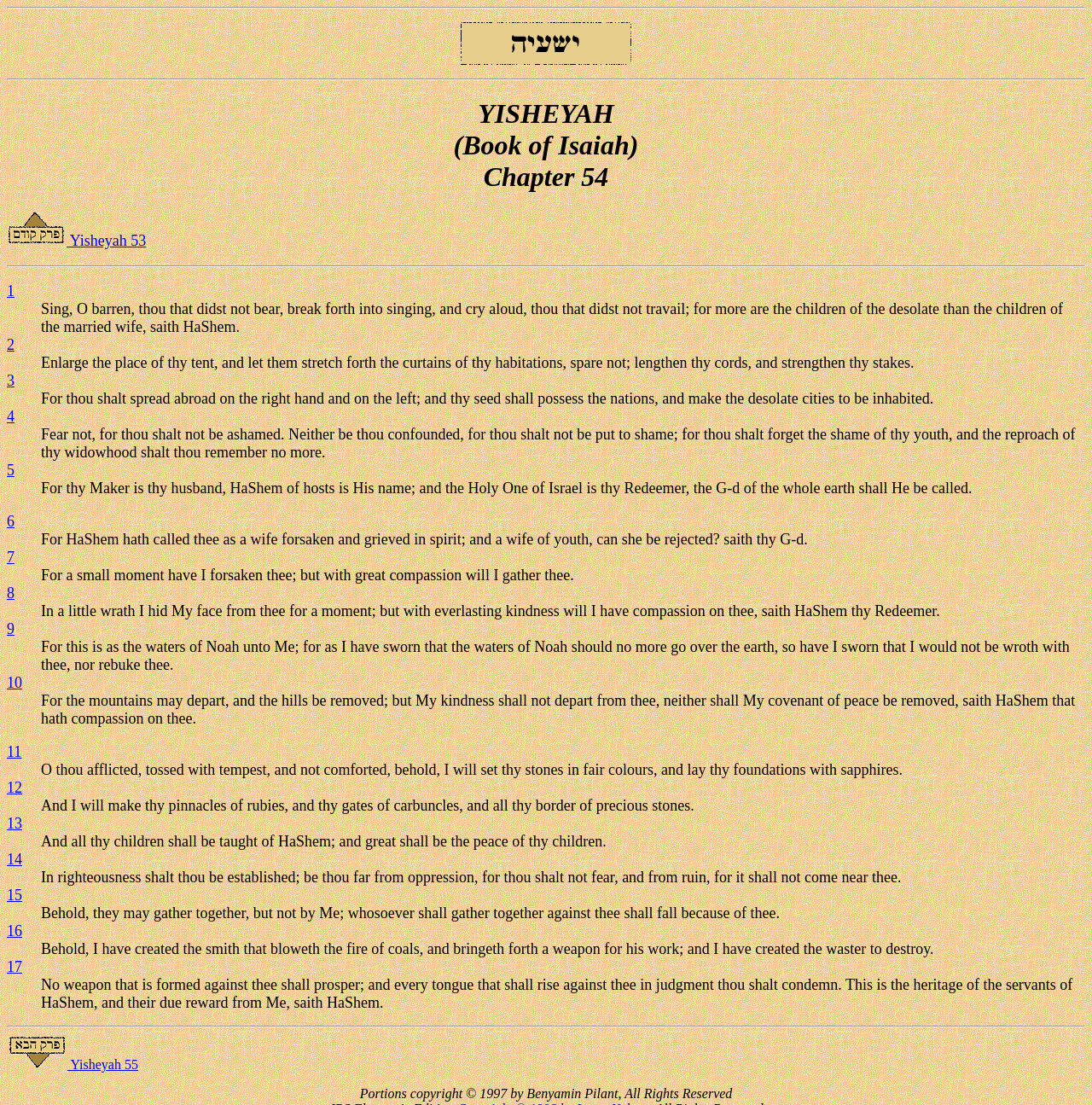Locate the bounding box coordinates of the element that should be clicked to execute the following instruction: "Go to Yisheyah 53".

[0.006, 0.21, 0.134, 0.225]